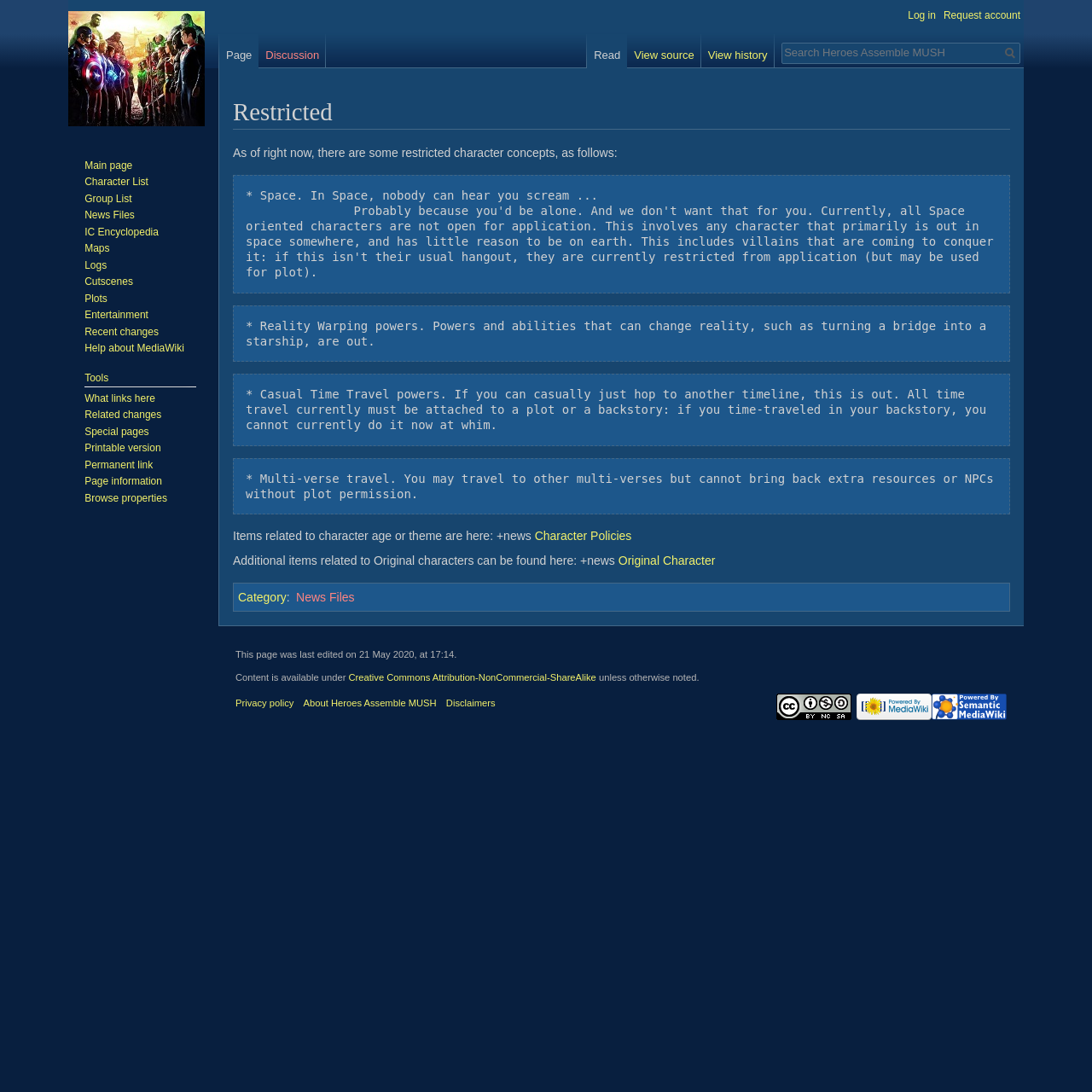Using the webpage screenshot and the element description Original Character, determine the bounding box coordinates. Specify the coordinates in the format (top-left x, top-left y, bottom-right x, bottom-right y) with values ranging from 0 to 1.

[0.566, 0.507, 0.655, 0.52]